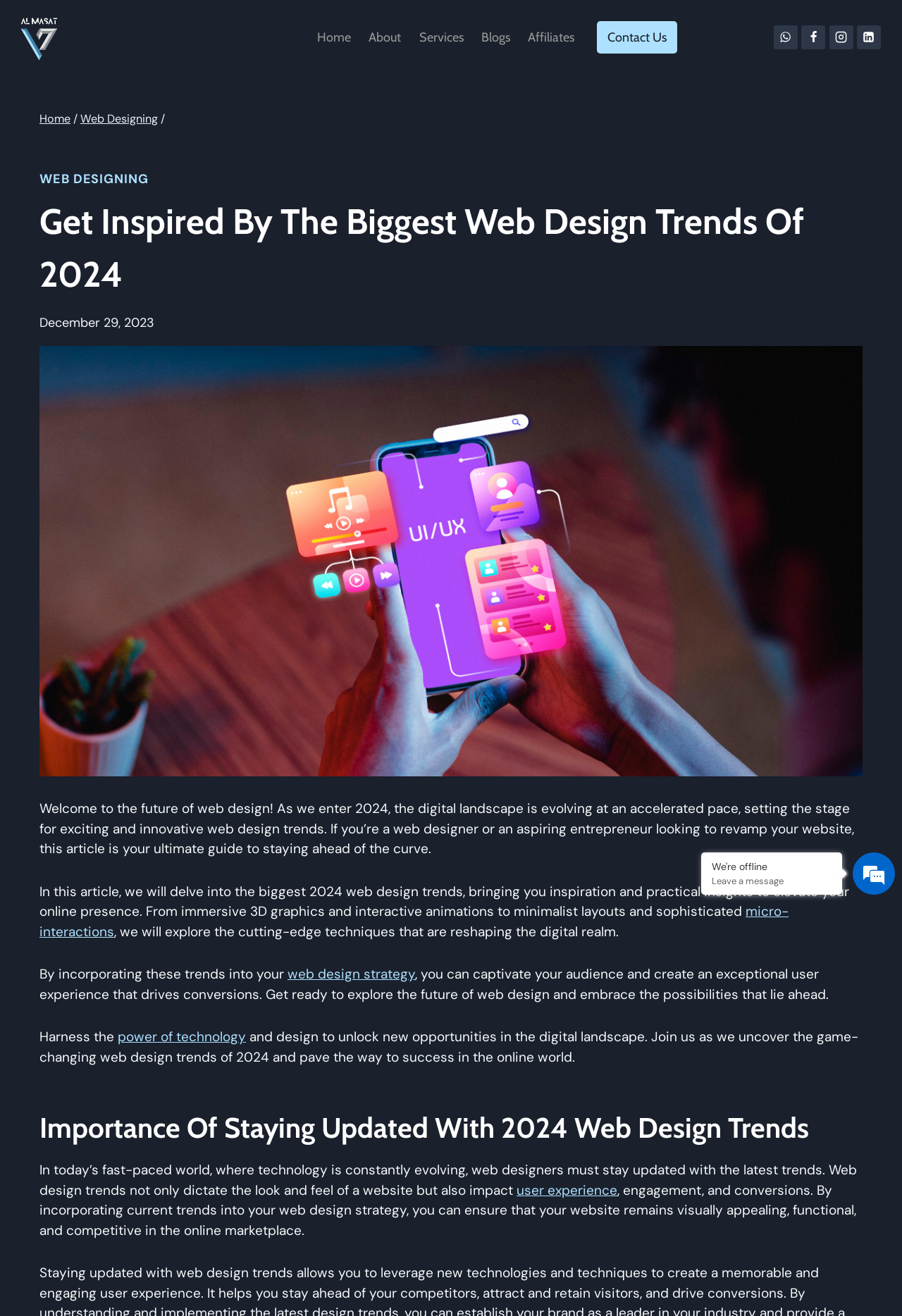Locate the bounding box coordinates of the area that needs to be clicked to fulfill the following instruction: "Open WhatsApp through the social media link". The coordinates should be in the format of four float numbers between 0 and 1, namely [left, top, right, bottom].

[0.858, 0.019, 0.884, 0.038]